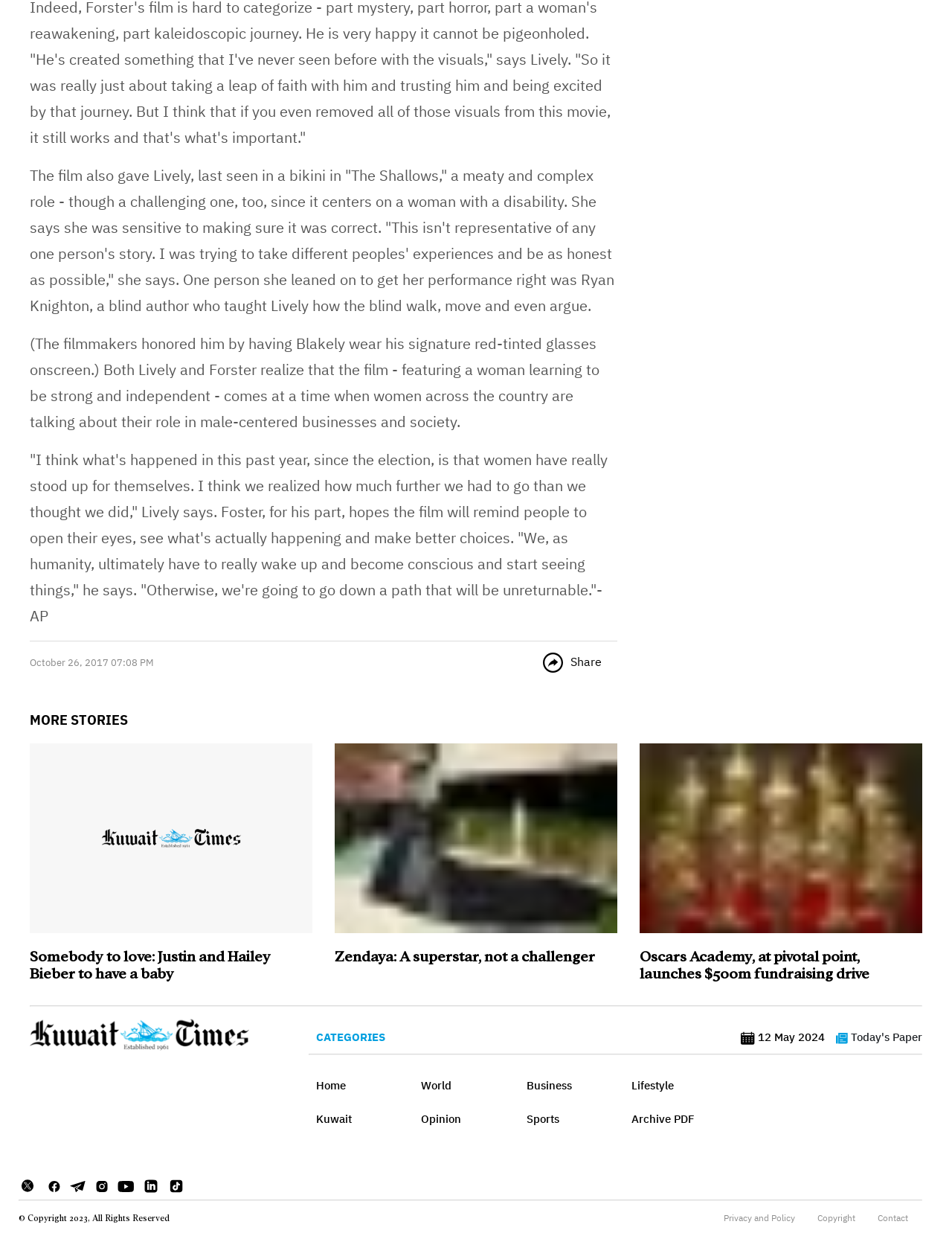What is the topic of the main article?
Answer the question with just one word or phrase using the image.

Film and disability